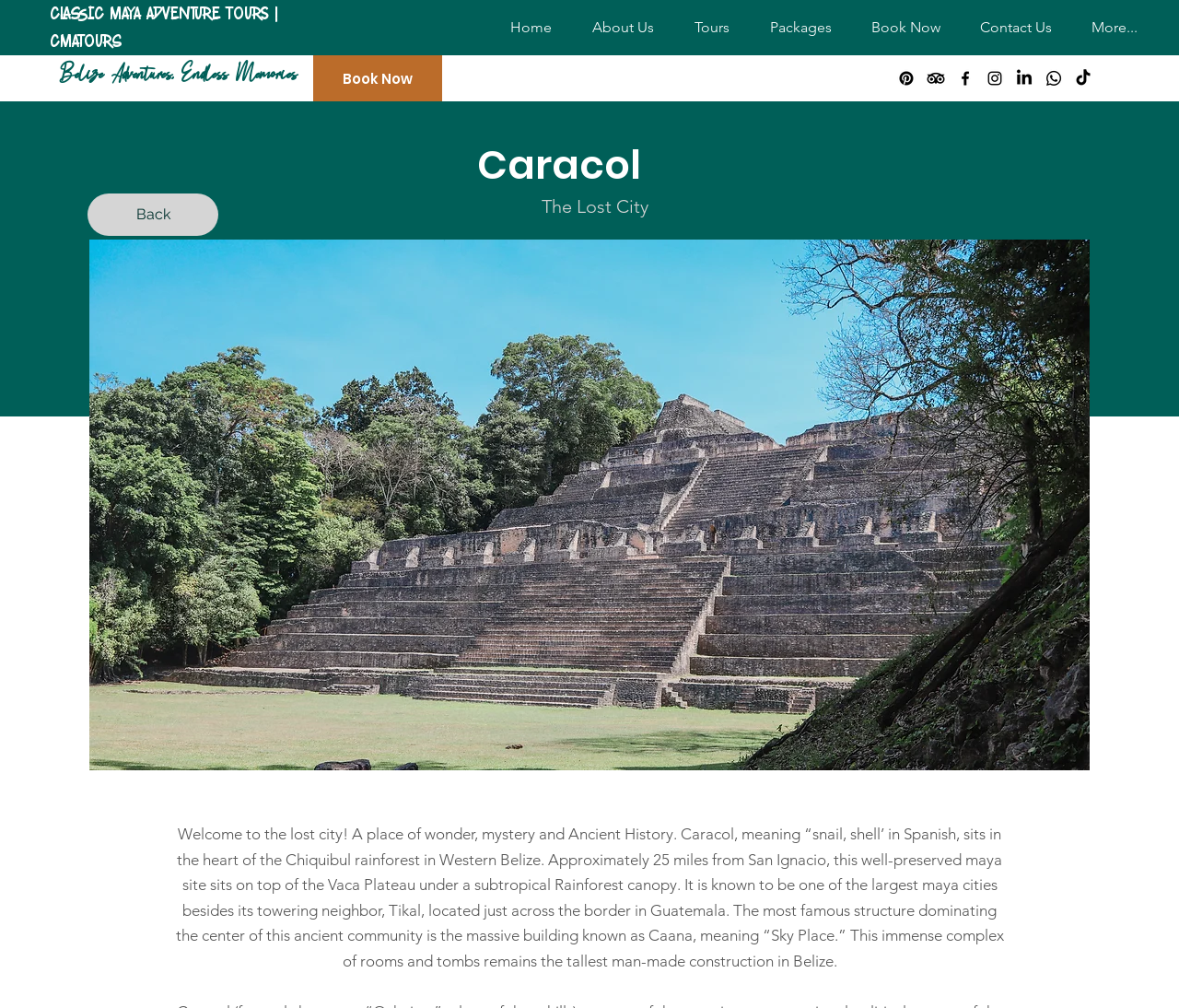Please give the bounding box coordinates of the area that should be clicked to fulfill the following instruction: "Visit the 'Facebook' page". The coordinates should be in the format of four float numbers from 0 to 1, i.e., [left, top, right, bottom].

[0.811, 0.069, 0.827, 0.087]